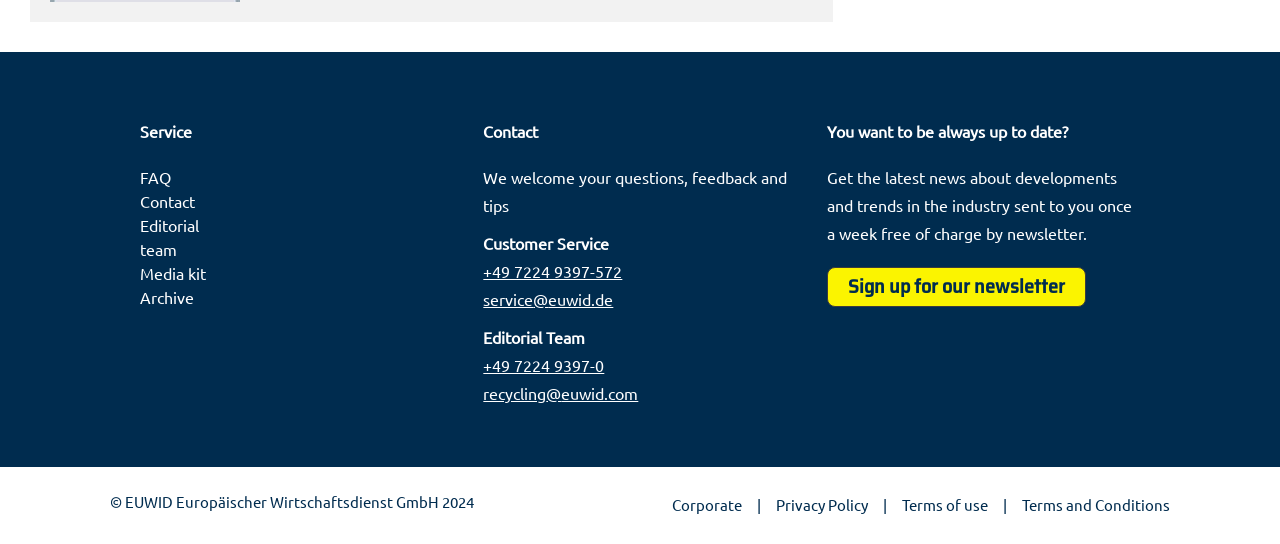What is the name of the company?
Observe the image and answer the question with a one-word or short phrase response.

EUWID